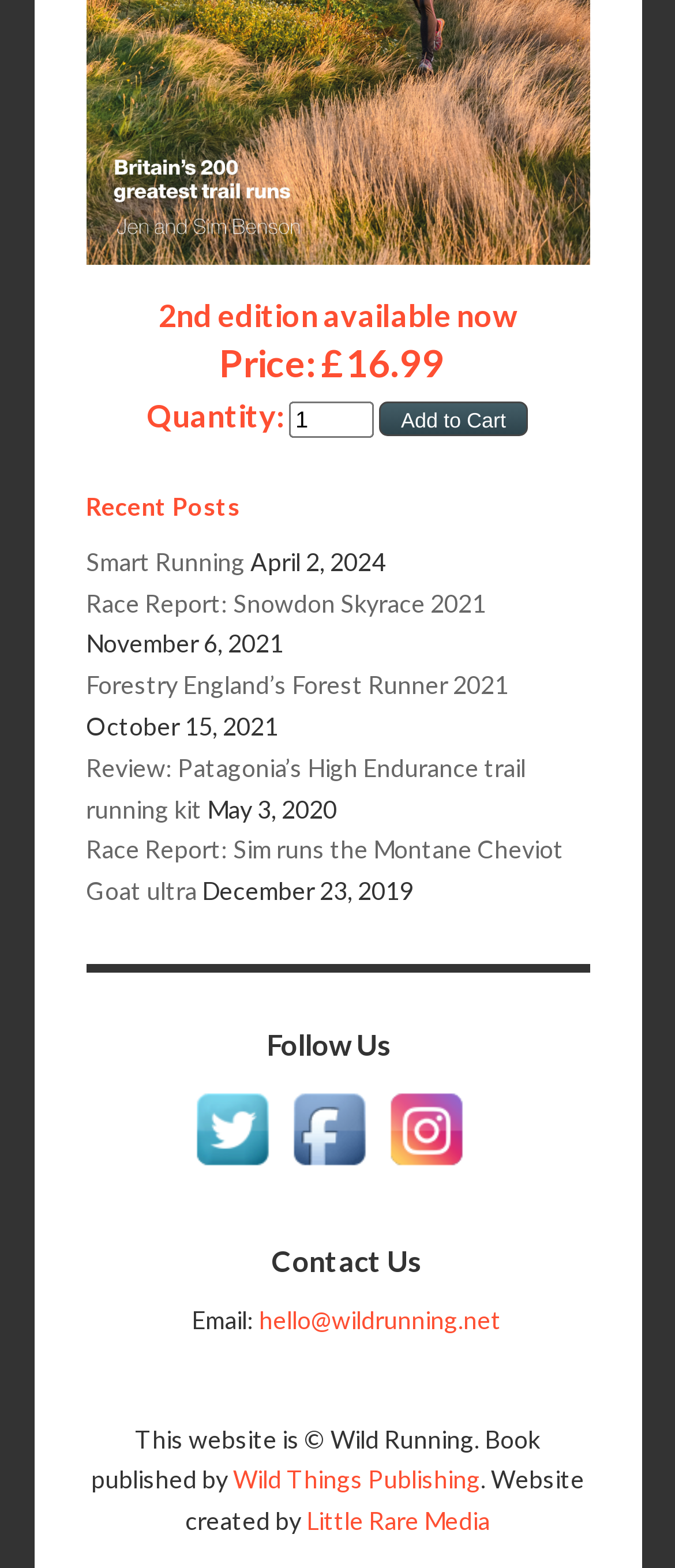Predict the bounding box for the UI component with the following description: "Smart Running".

[0.127, 0.348, 0.363, 0.367]